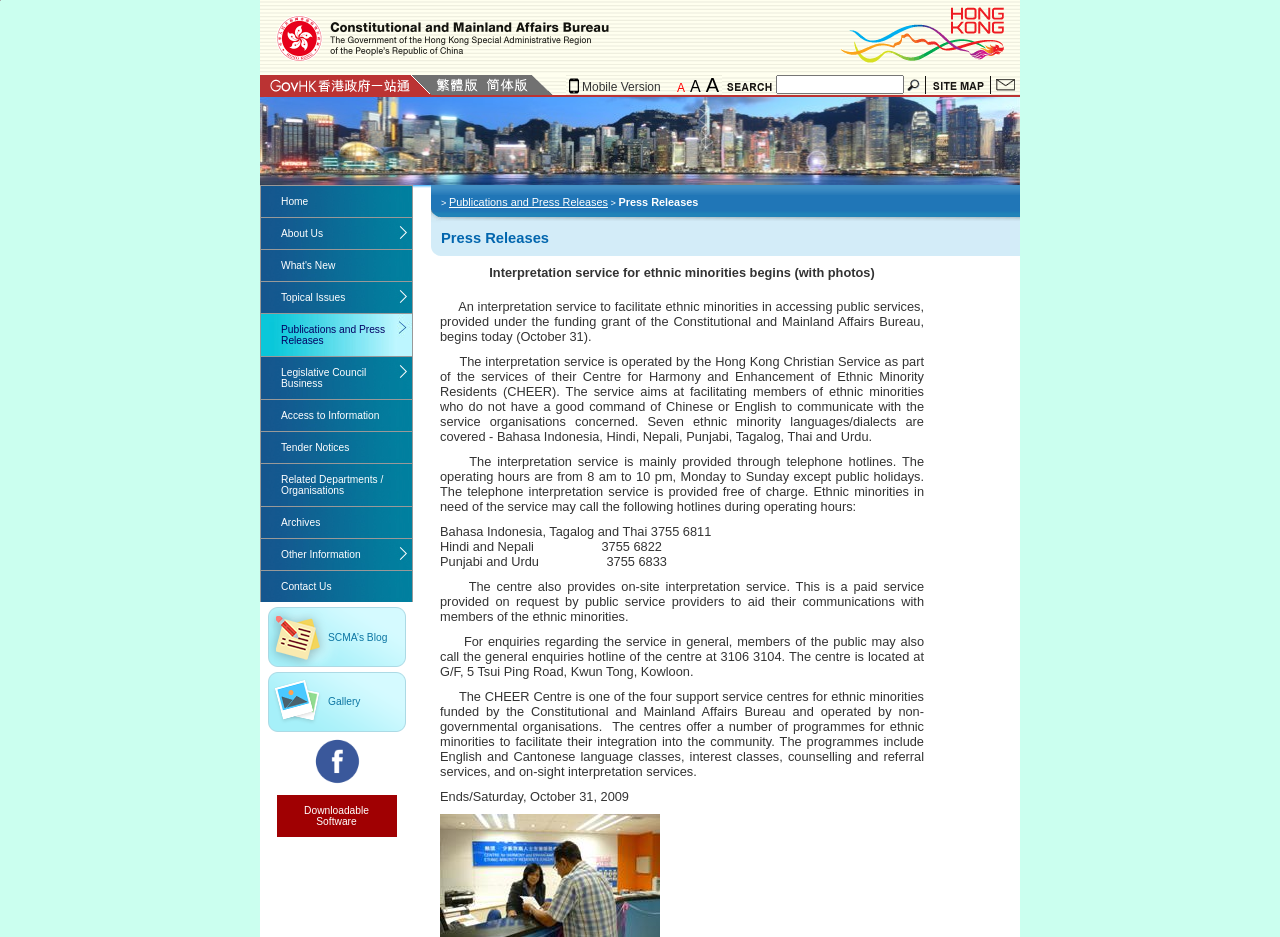Please identify the bounding box coordinates of the clickable area that will fulfill the following instruction: "Visit Facebook page". The coordinates should be in the format of four float numbers between 0 and 1, i.e., [left, top, right, bottom].

[0.244, 0.828, 0.282, 0.84]